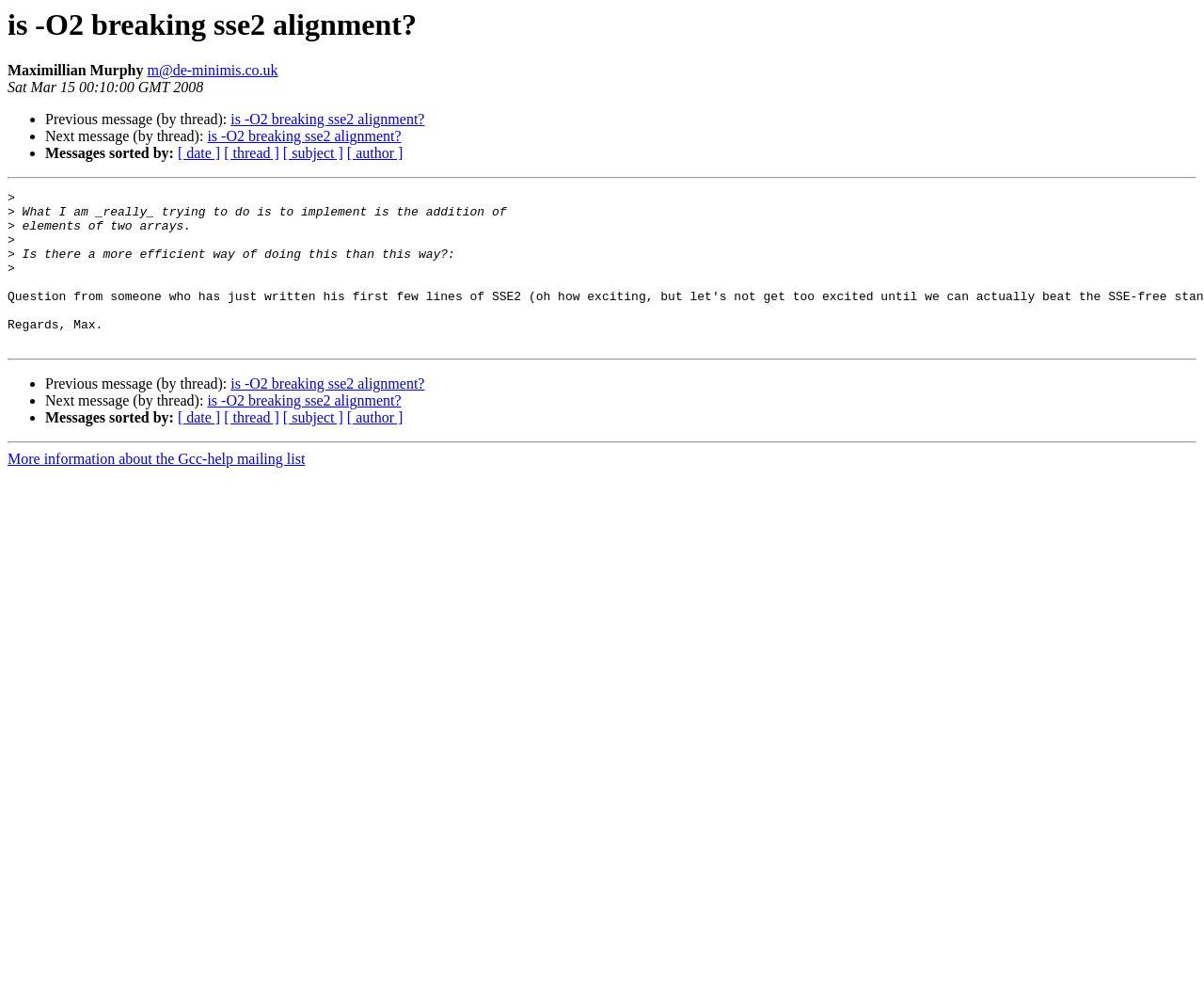Find the bounding box coordinates of the clickable element required to execute the following instruction: "Visit the homepage of Maximillian Murphy". Provide the coordinates as four float numbers between 0 and 1, i.e., [left, top, right, bottom].

[0.122, 0.062, 0.231, 0.078]